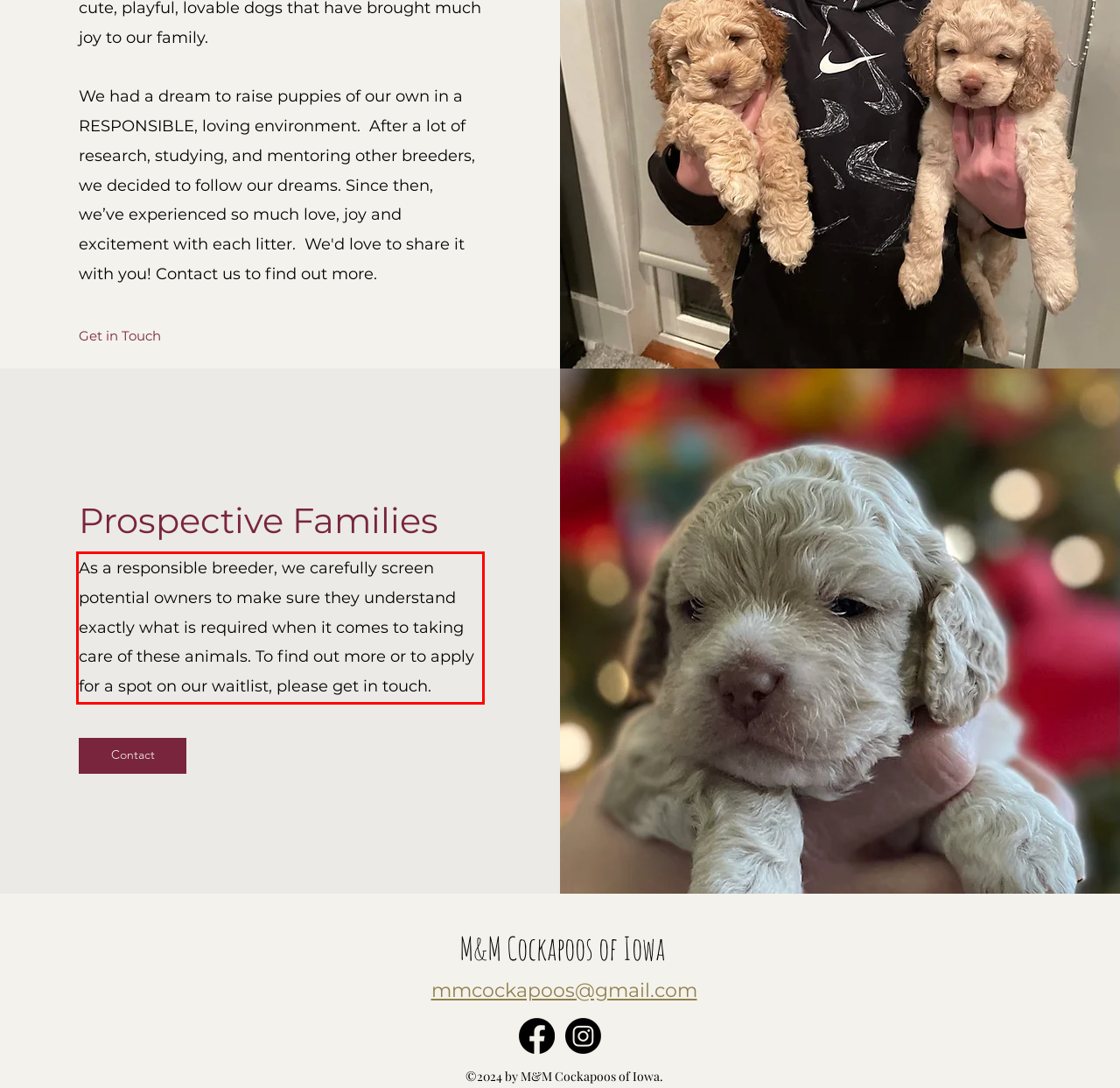Identify and transcribe the text content enclosed by the red bounding box in the given screenshot.

As a responsible breeder, we carefully screen potential owners to make sure they understand exactly what is required when it comes to taking care of these animals. To find out more or to apply for a spot on our waitlist, please get in touch.